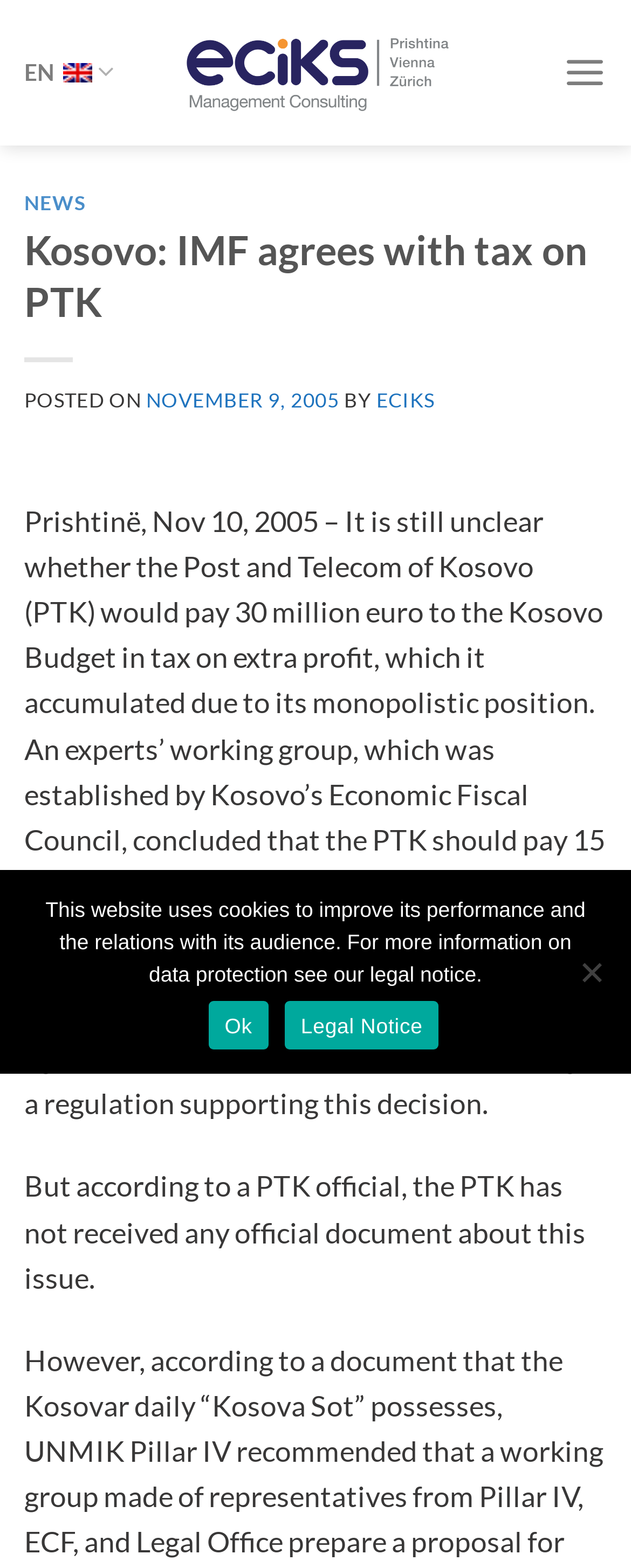Locate the bounding box coordinates of the element you need to click to accomplish the task described by this instruction: "Go to the NEWS section".

[0.038, 0.124, 0.962, 0.137]